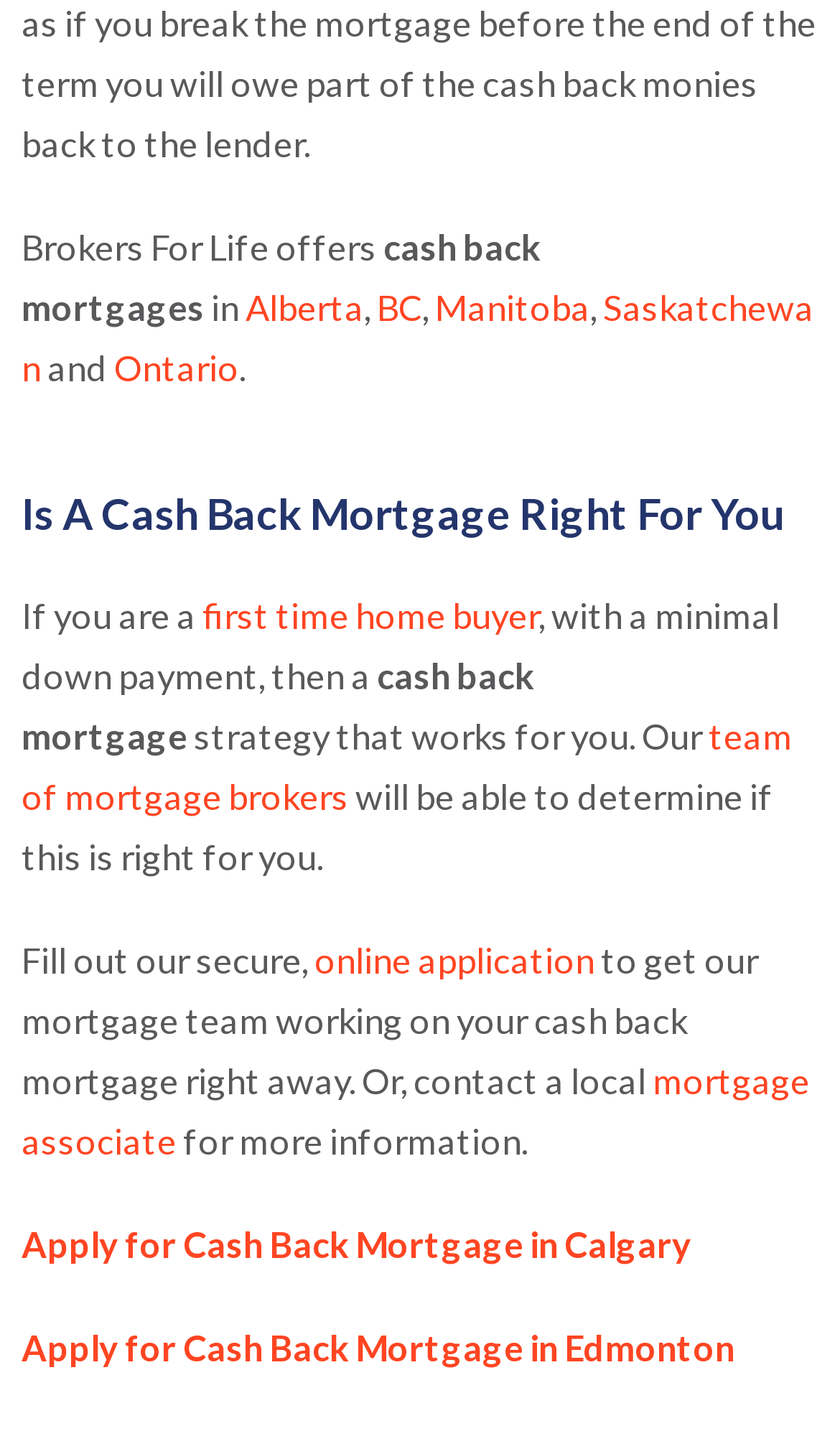Answer the following query with a single word or phrase:
Who can help determine if a cash back mortgage is right for you?

Team of mortgage brokers